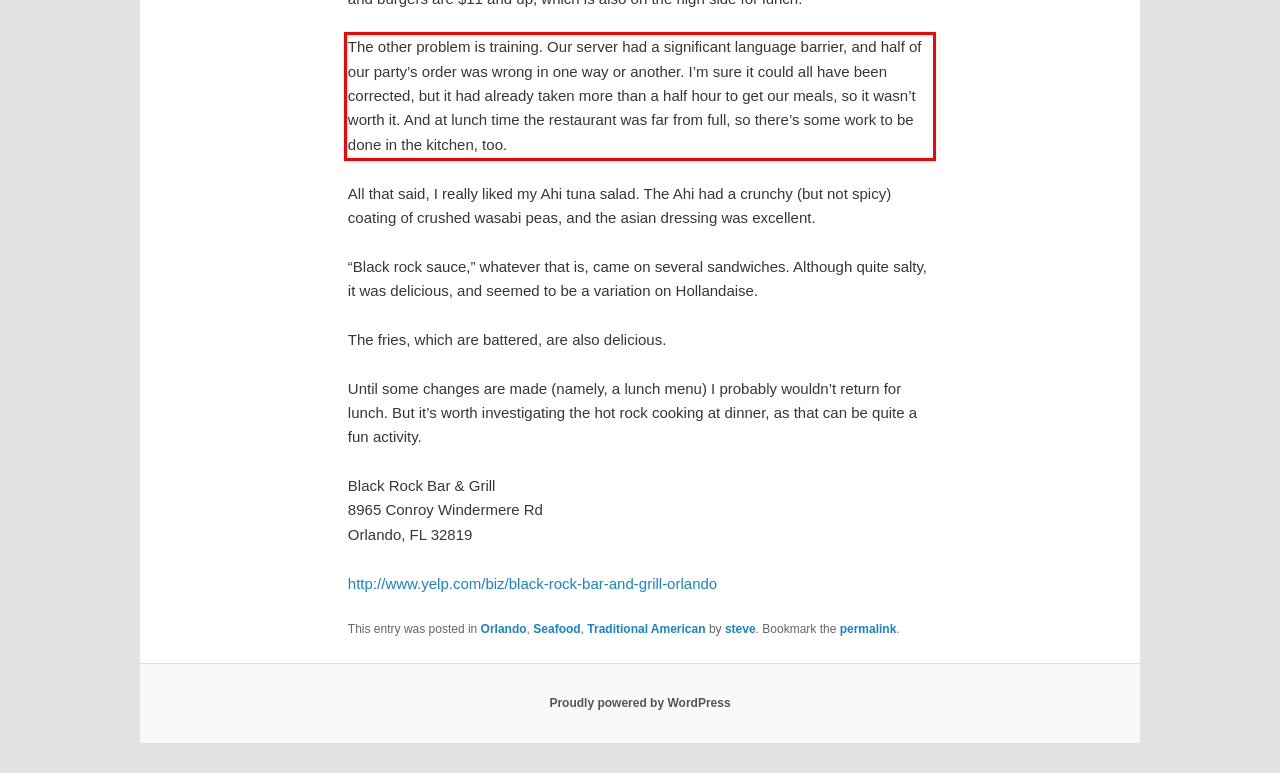Please look at the webpage screenshot and extract the text enclosed by the red bounding box.

The other problem is training. Our server had a significant language barrier, and half of our party’s order was wrong in one way or another. I’m sure it could all have been corrected, but it had already taken more than a half hour to get our meals, so it wasn’t worth it. And at lunch time the restaurant was far from full, so there’s some work to be done in the kitchen, too.